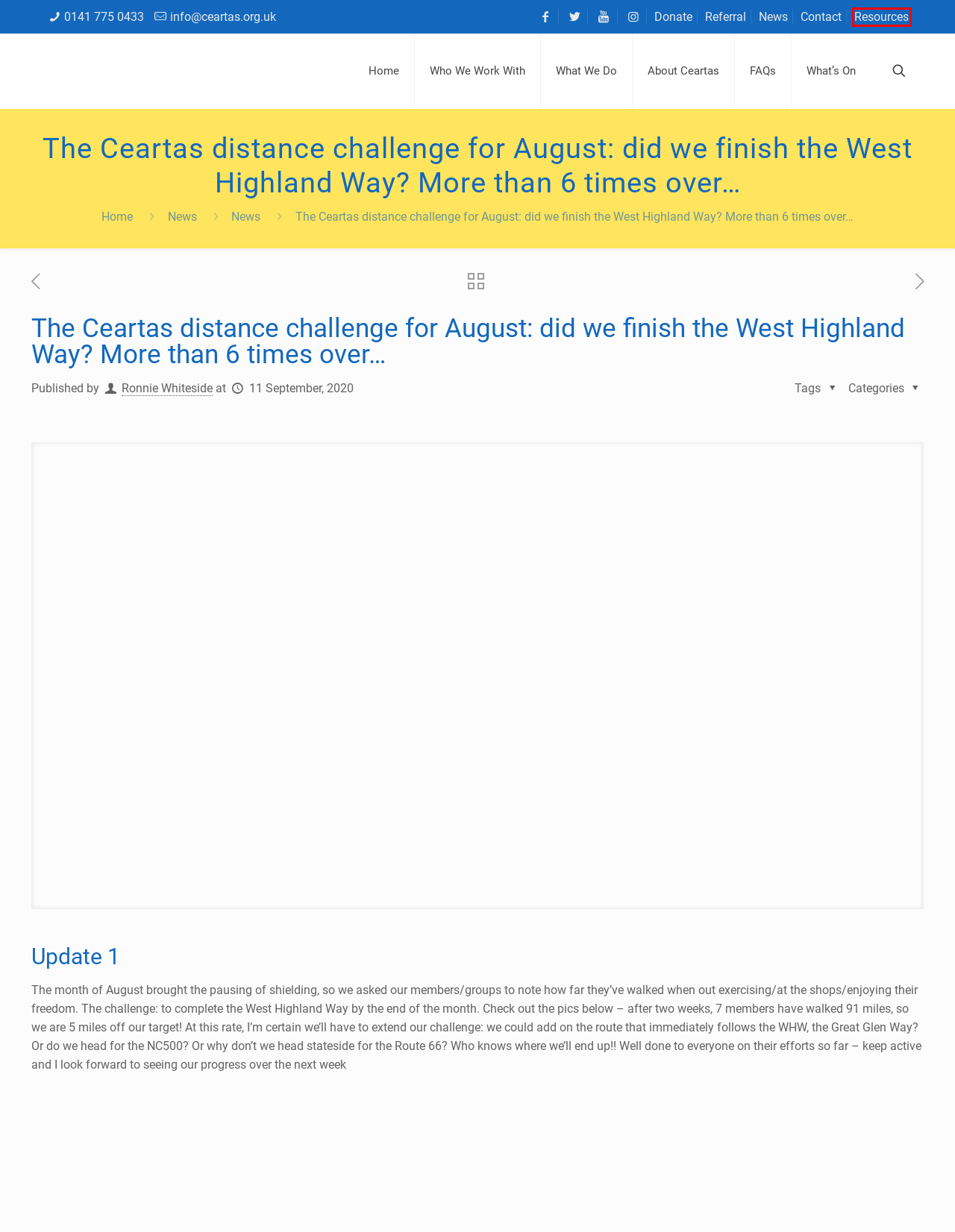Check out the screenshot of a webpage with a red rectangle bounding box. Select the best fitting webpage description that aligns with the new webpage after clicking the element inside the bounding box. Here are the candidates:
A. Donate - Ceartas - Advocacy Services in East Dunbartonshire
B. Ceartas - Advocacy Services in East Dunbartonshire
C. Contact Ceartas - Ceartas - Advocacy Services in East Dunbartonshire
D. Resources - Ceartas - Advocacy Services in East Dunbartonshire
E. News - Ceartas - Advocacy Services in East Dunbartonshire
F. CCCC: The Ceartas web-app is now LIVE!! - Ceartas - Advocacy Services in East Dunbartonshire
G. Ceartas Advocacy Support
H. What We Do - Ceartas - Advocacy Services in East Dunbartonshire

D